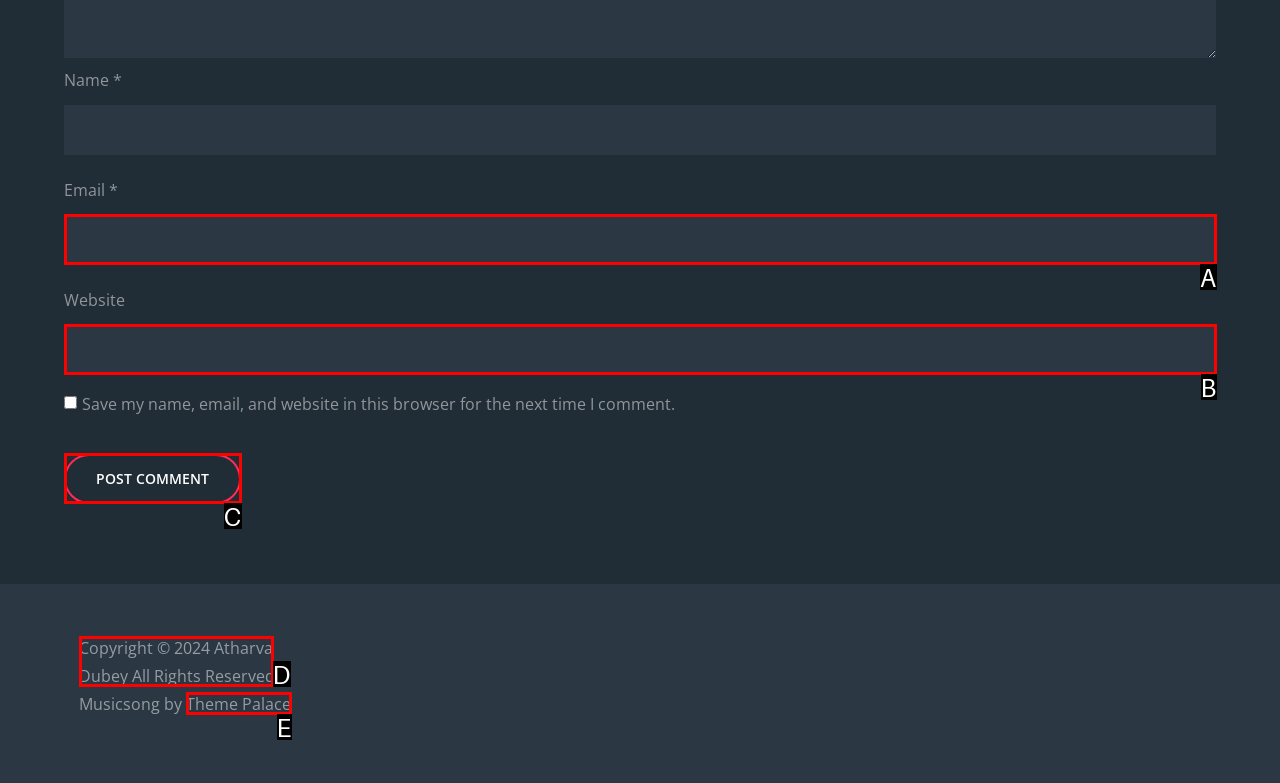Select the letter of the UI element that best matches: +92 320 3747471
Answer with the letter of the correct option directly.

None